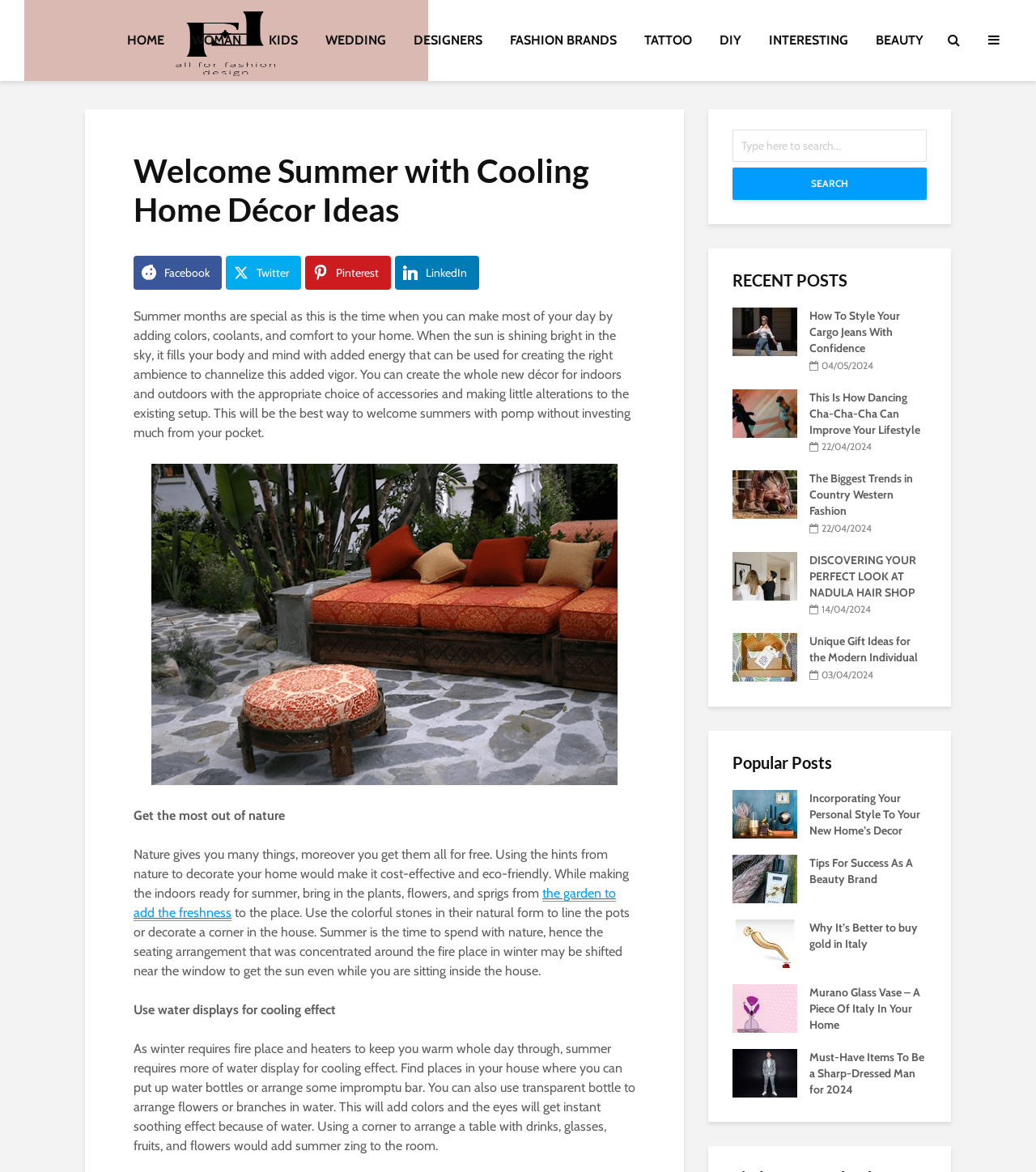What is the main topic of this webpage?
Please provide a single word or phrase as the answer based on the screenshot.

Home Decor